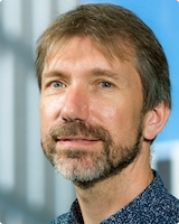Please answer the following question using a single word or phrase: 
What is the style of Michiel Hogerheijde's hair?

Neatly styled